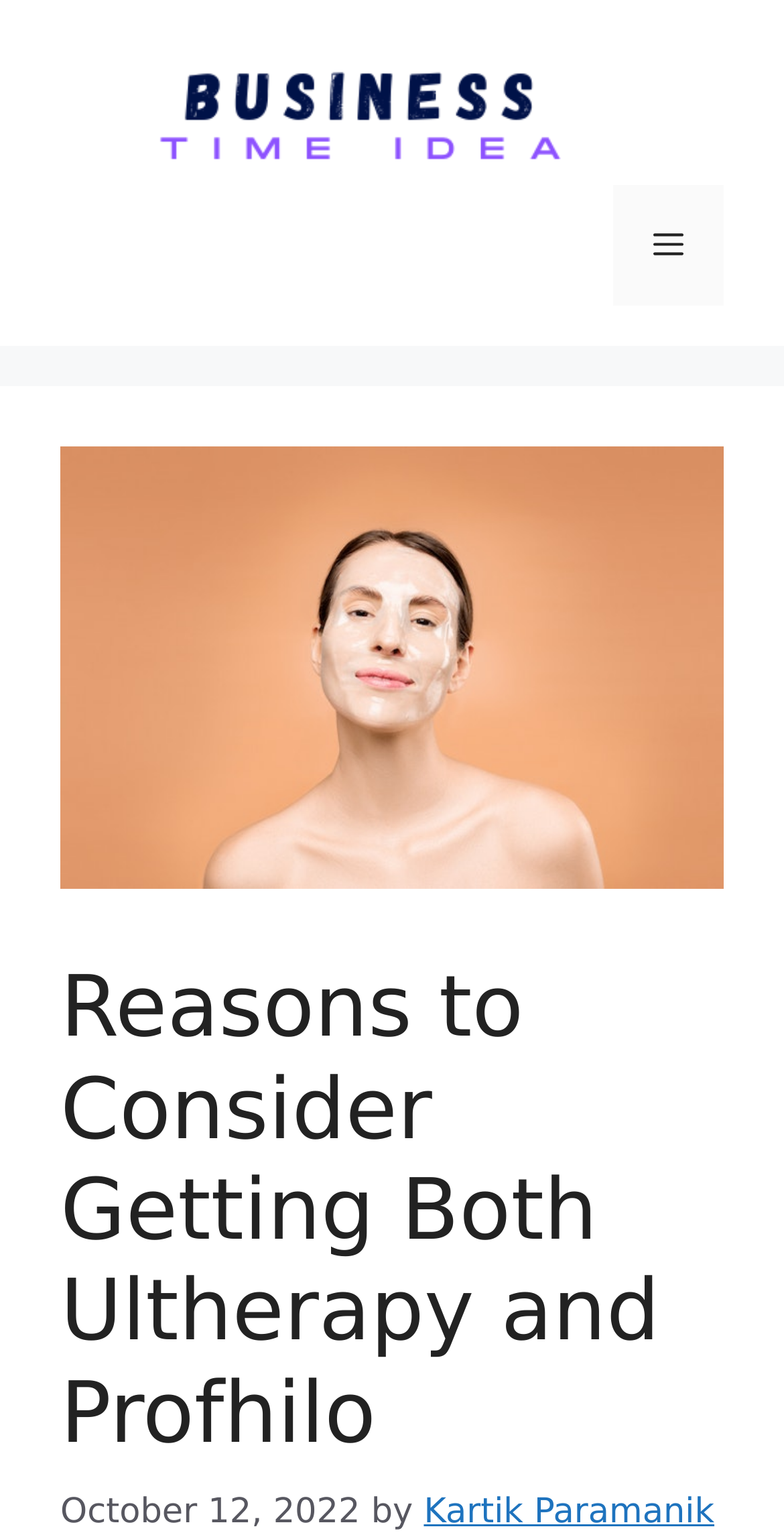Predict the bounding box for the UI component with the following description: "alt="businesstimeidea"".

[0.077, 0.06, 0.846, 0.086]